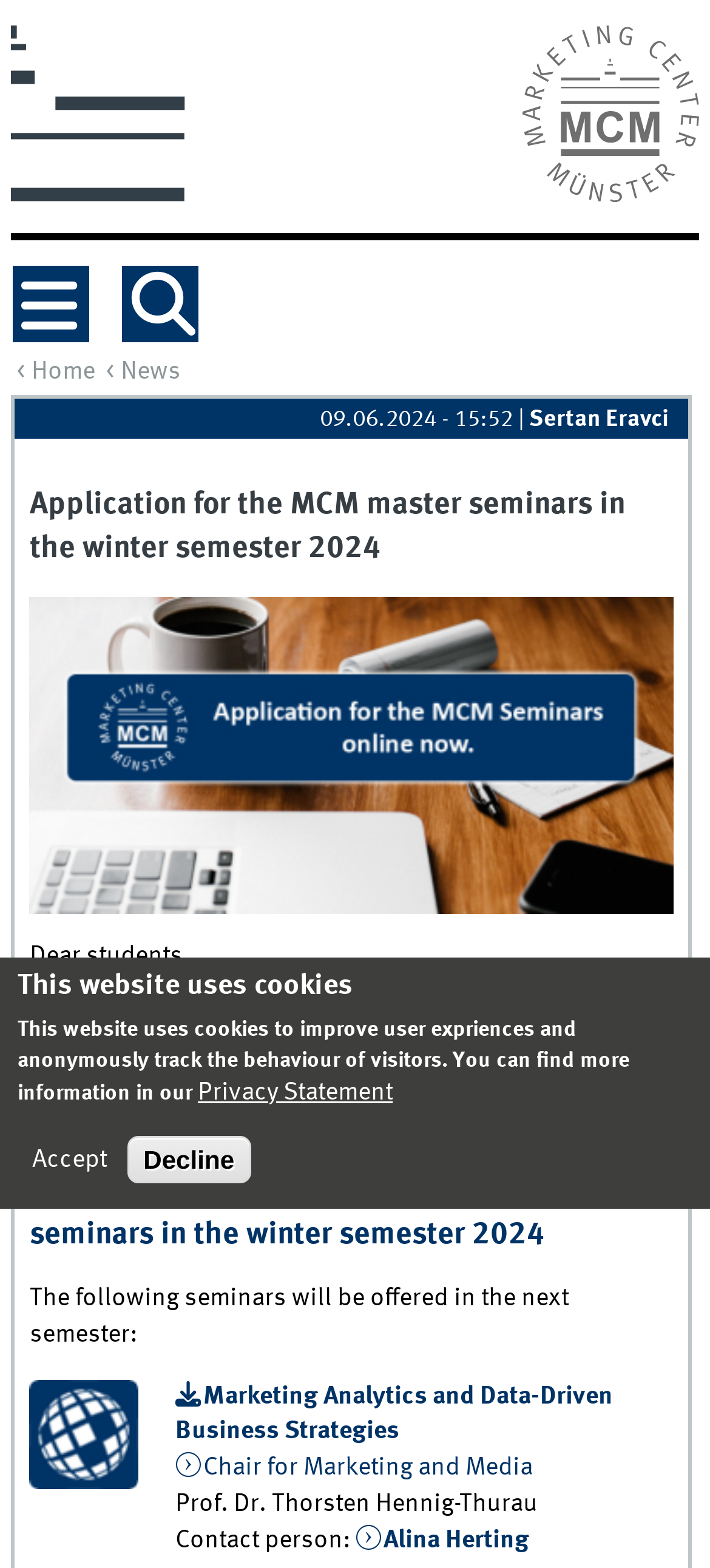What is the contact person for the seminar?
Please answer using one word or phrase, based on the screenshot.

Alina Herting